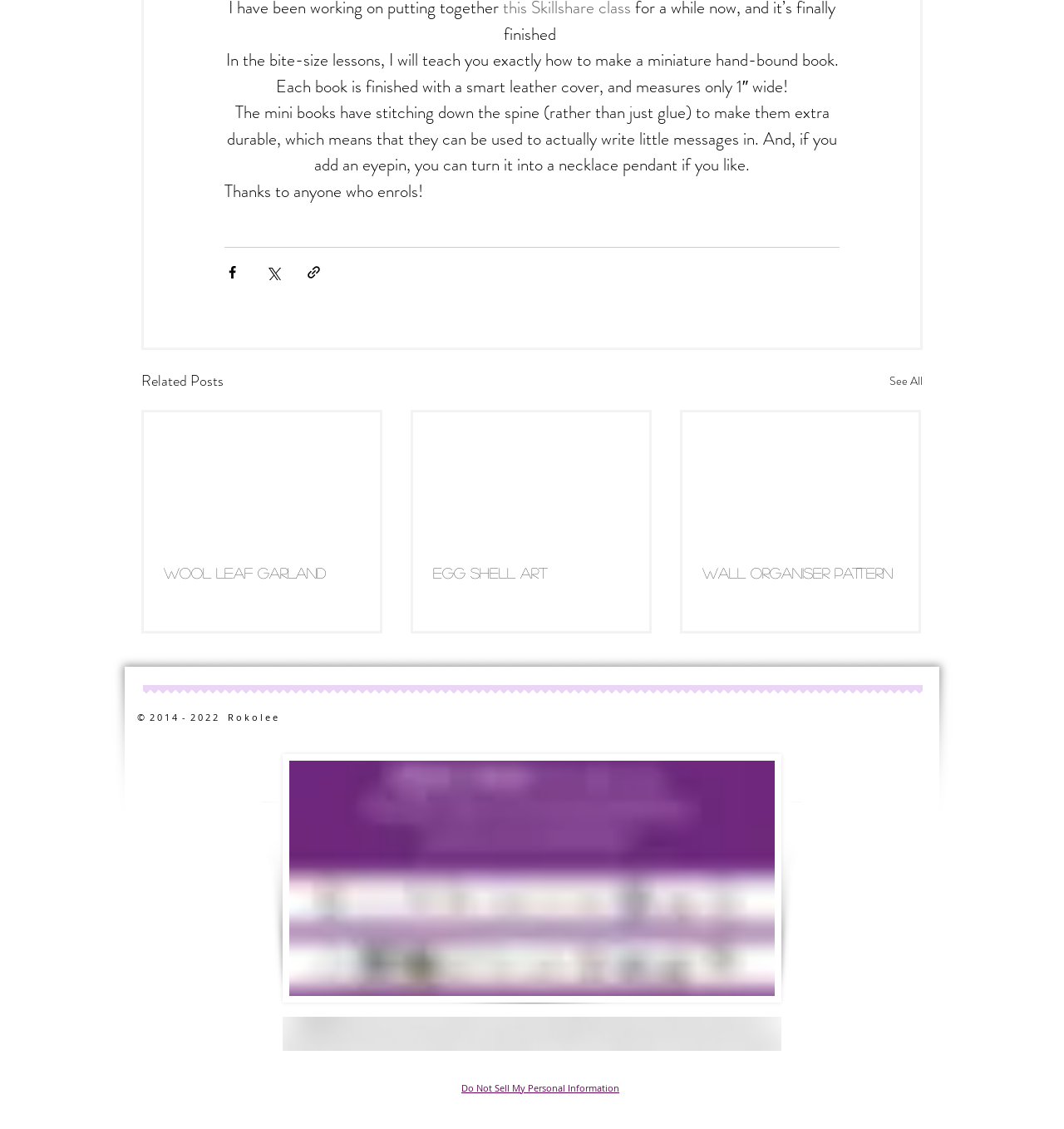Please reply with a single word or brief phrase to the question: 
What is the purpose of the eyepin?

turn it into a necklace pendant